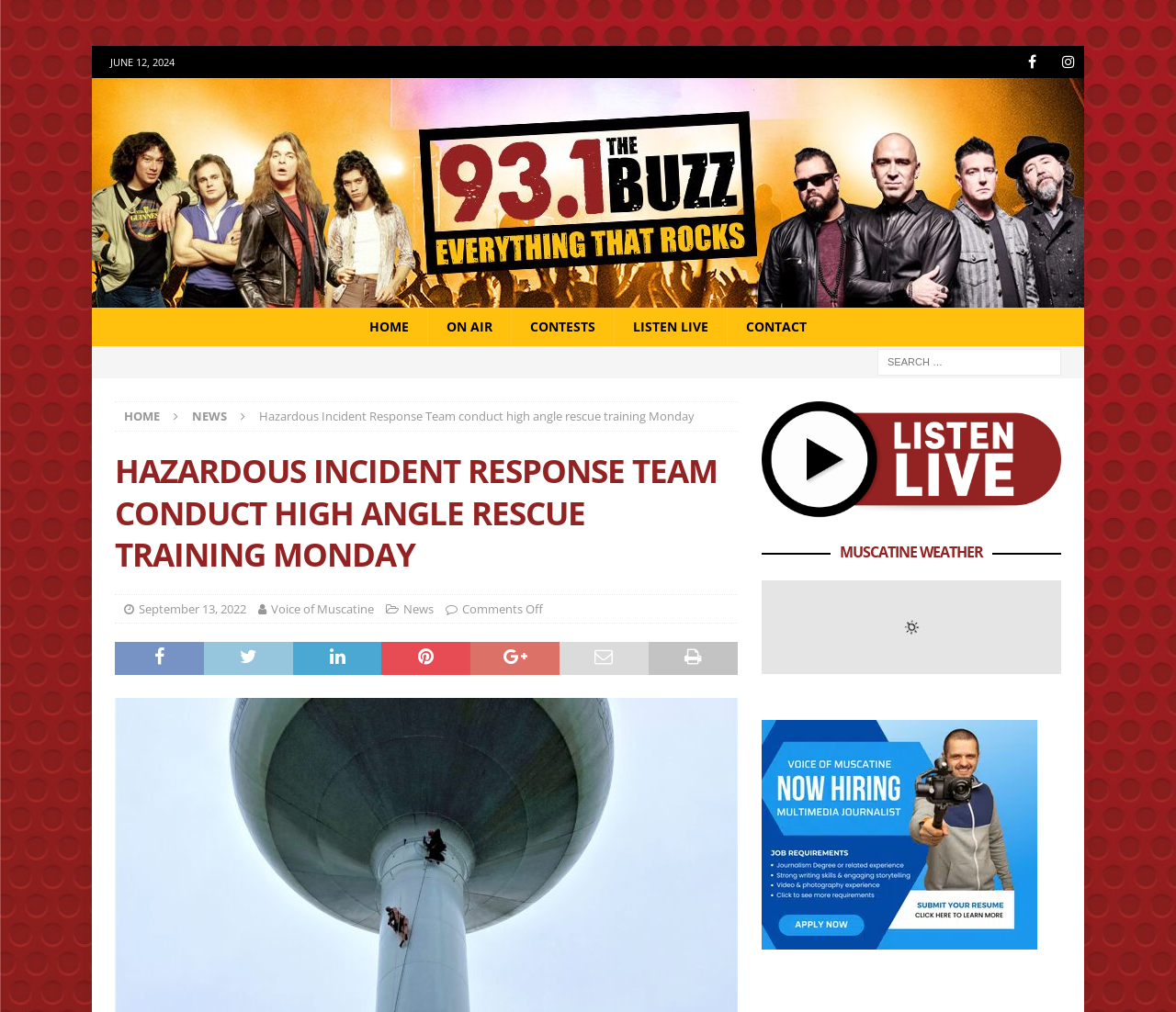Identify and extract the main heading from the webpage.

HAZARDOUS INCIDENT RESPONSE TEAM CONDUCT HIGH ANGLE RESCUE TRAINING MONDAY